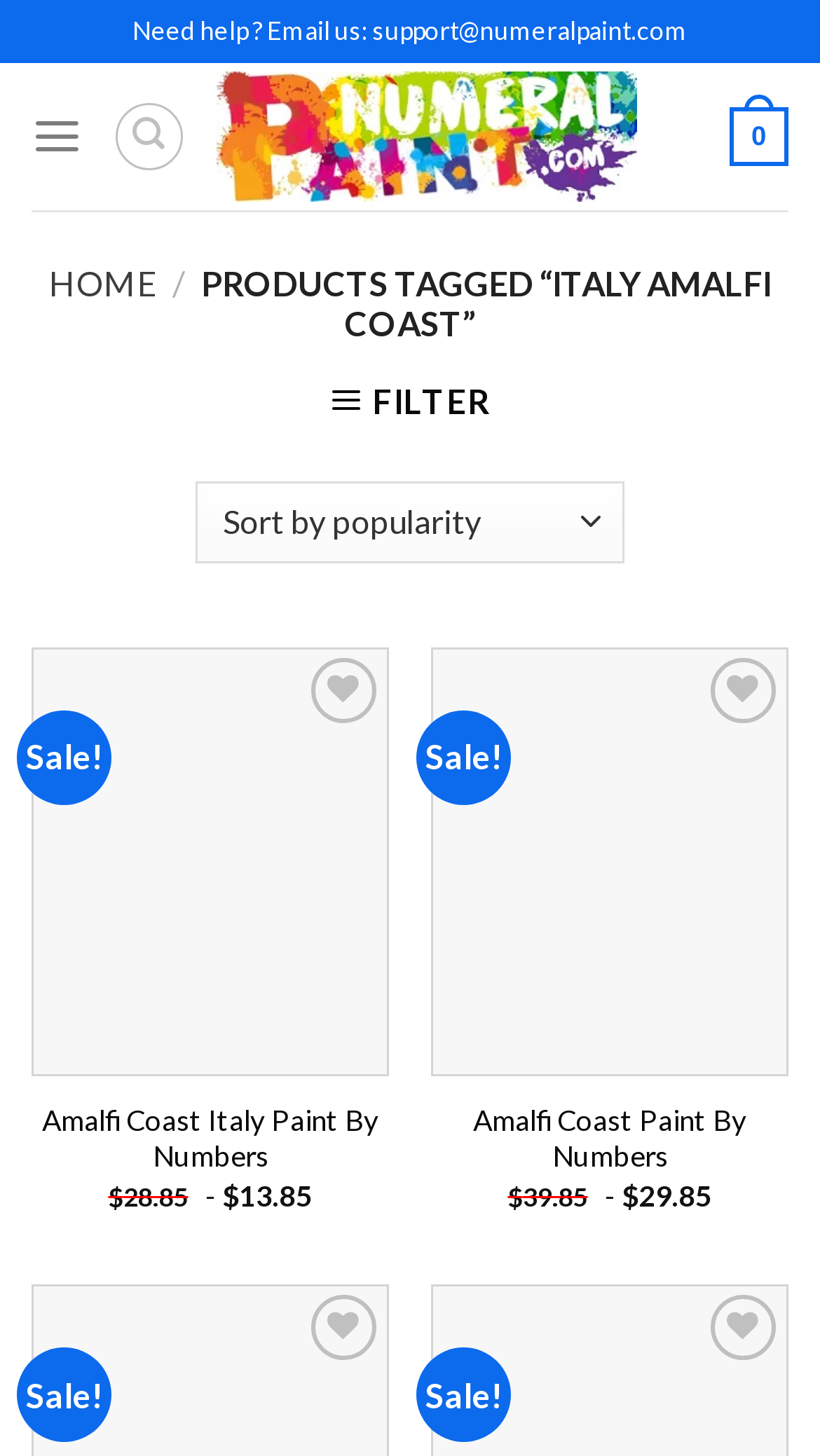Please locate the bounding box coordinates of the region I need to click to follow this instruction: "Filter products".

[0.402, 0.262, 0.598, 0.29]